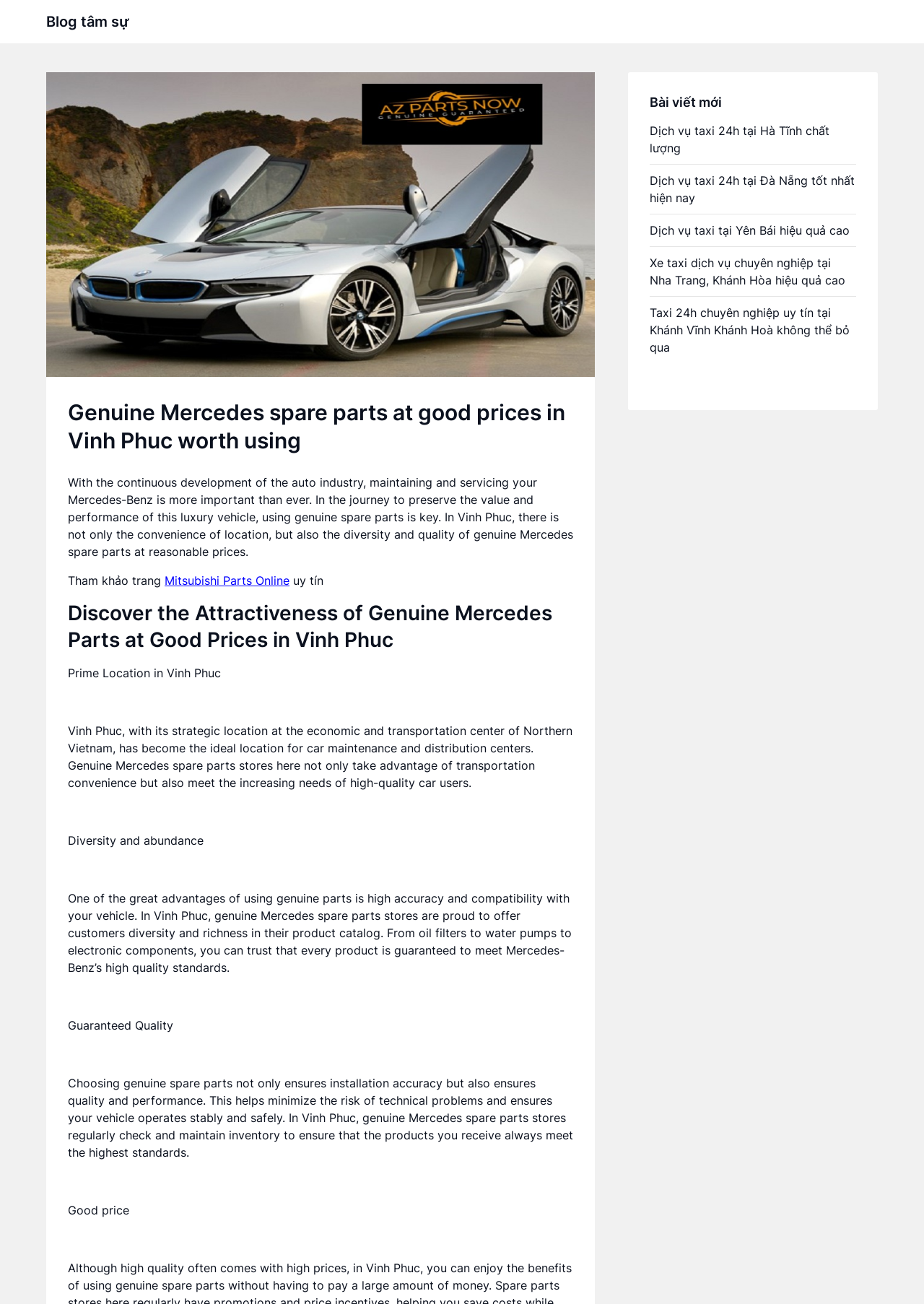Please provide the bounding box coordinates for the UI element as described: "Blog tâm sự". The coordinates must be four floats between 0 and 1, represented as [left, top, right, bottom].

[0.05, 0.009, 0.32, 0.024]